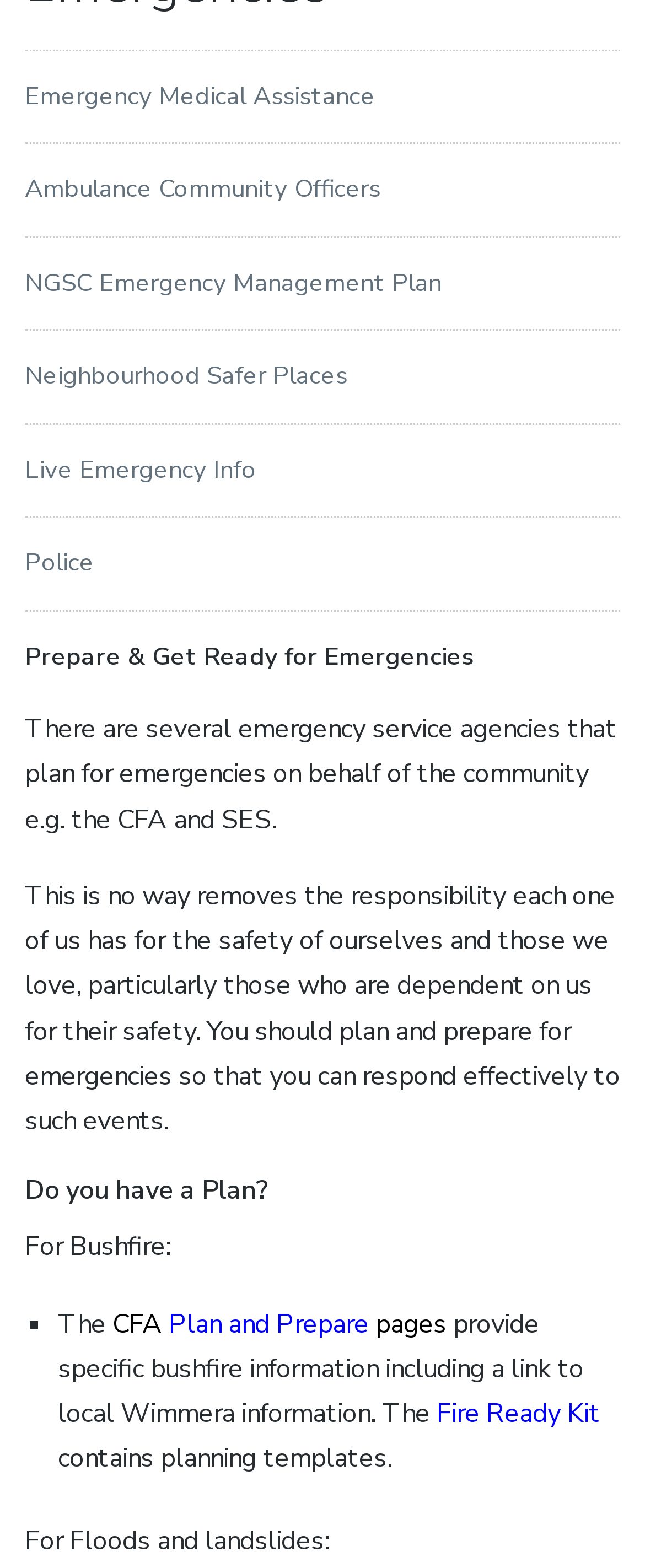From the screenshot, find the bounding box of the UI element matching this description: "Police". Supply the bounding box coordinates in the form [left, top, right, bottom], each a float between 0 and 1.

[0.038, 0.348, 0.146, 0.369]